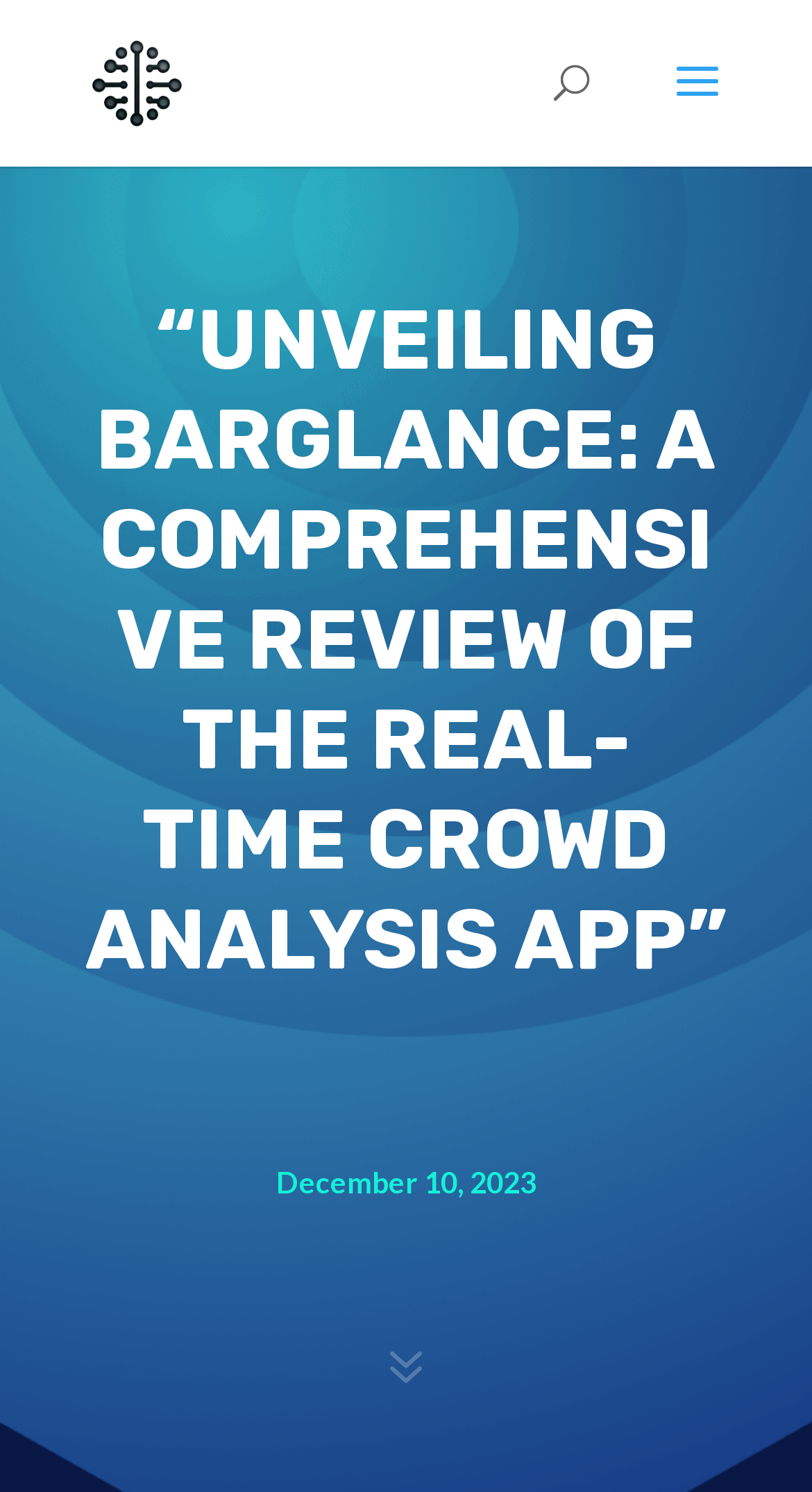Based on the element description: "alt="WordPress"", identify the bounding box coordinates for this UI element. The coordinates must be four float numbers between 0 and 1, listed as [left, top, right, bottom].

[0.11, 0.04, 0.228, 0.067]